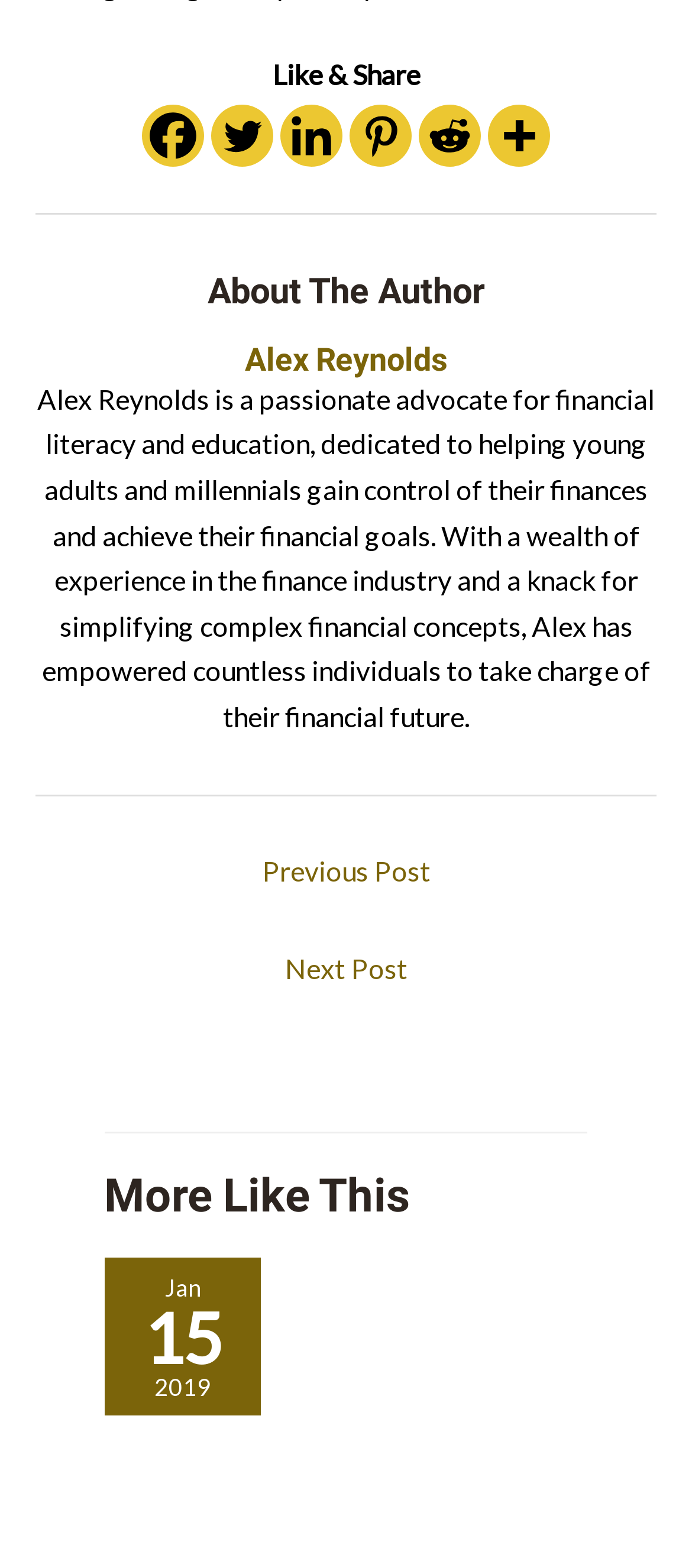Provide the bounding box coordinates of the area you need to click to execute the following instruction: "Share on Facebook".

[0.205, 0.067, 0.295, 0.106]